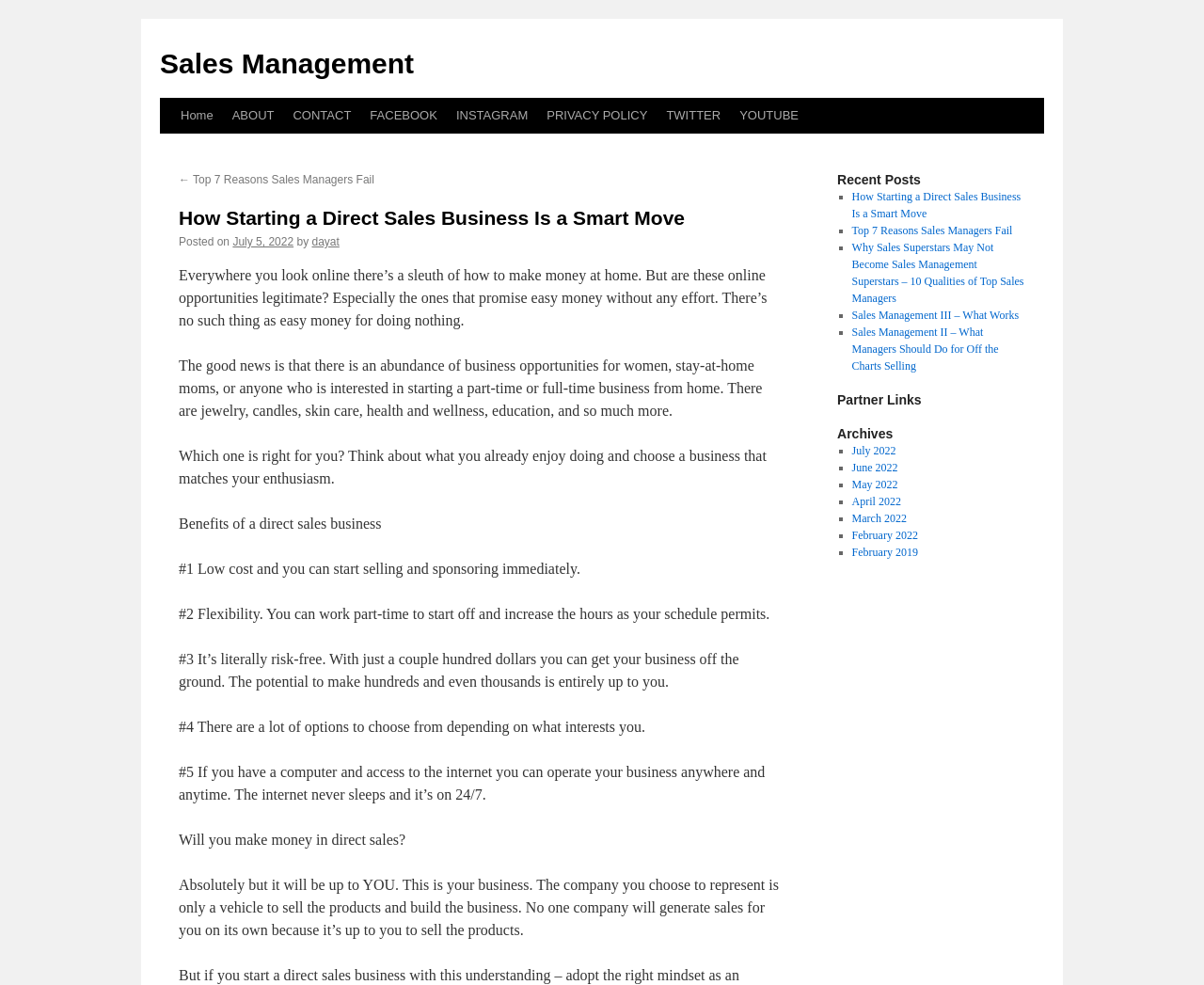Refer to the image and provide an in-depth answer to the question:
What is the topic of the current blog post?

The topic of the current blog post is about the benefits of starting a direct sales business, which is evident from the heading 'How Starting a Direct Sales Business Is a Smart Move' and the content that follows.